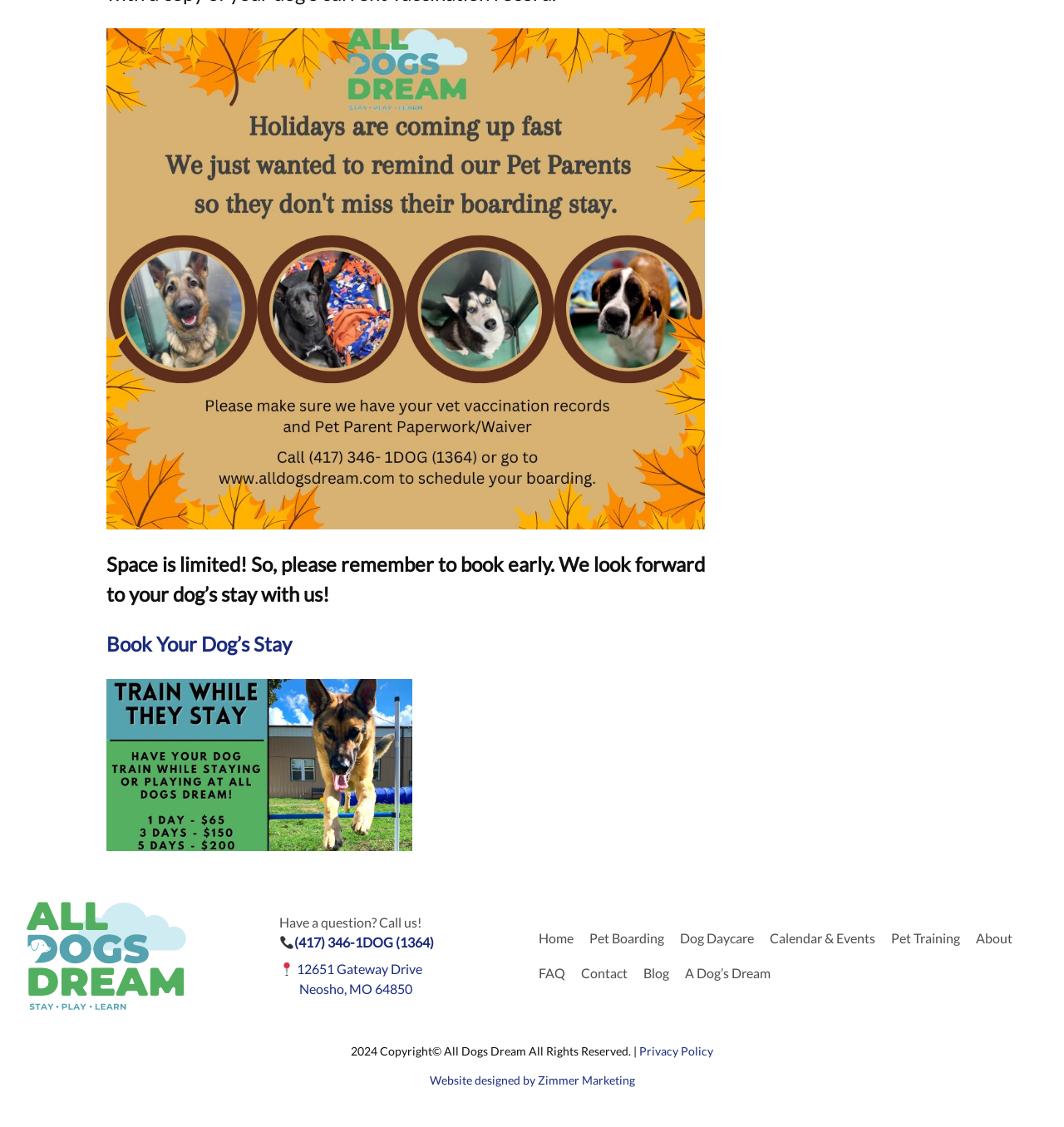Please determine the bounding box coordinates of the clickable area required to carry out the following instruction: "Book your dog's stay". The coordinates must be four float numbers between 0 and 1, represented as [left, top, right, bottom].

[0.1, 0.561, 0.274, 0.582]